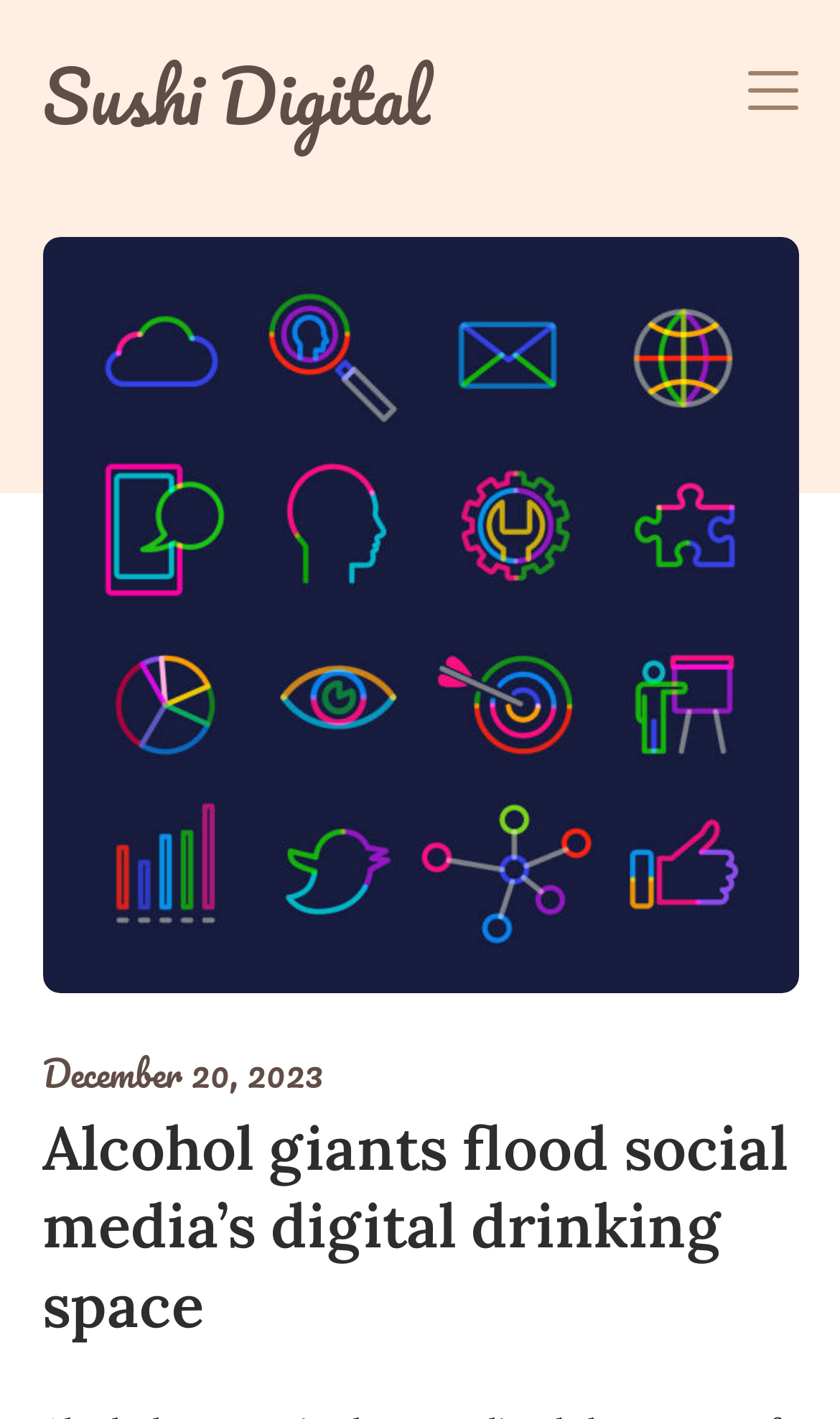Please give a concise answer to this question using a single word or phrase: 
How many links are in the top section?

2